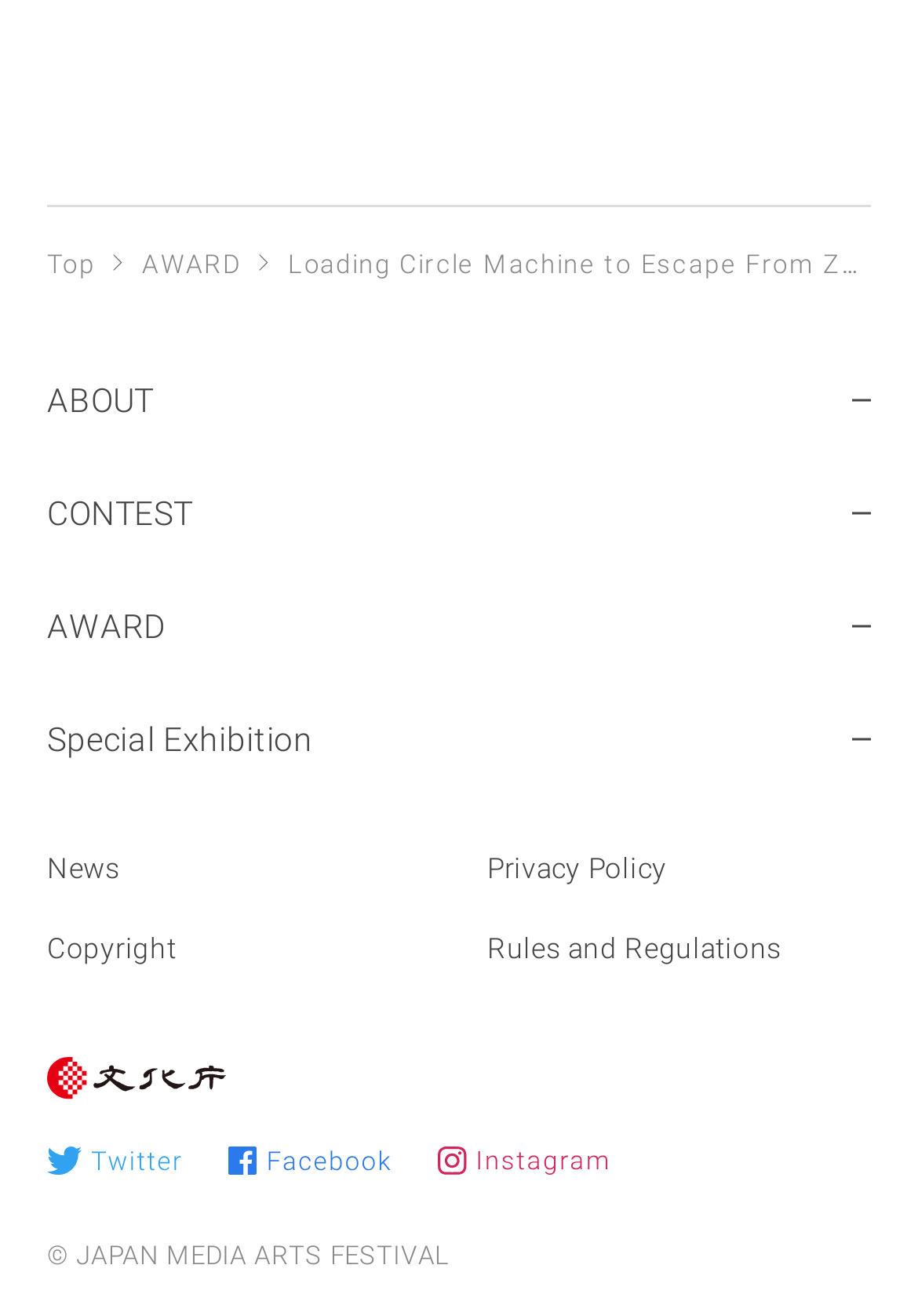Pinpoint the bounding box coordinates of the area that should be clicked to complete the following instruction: "Check News". The coordinates must be given as four float numbers between 0 and 1, i.e., [left, top, right, bottom].

[0.051, 0.648, 0.469, 0.673]